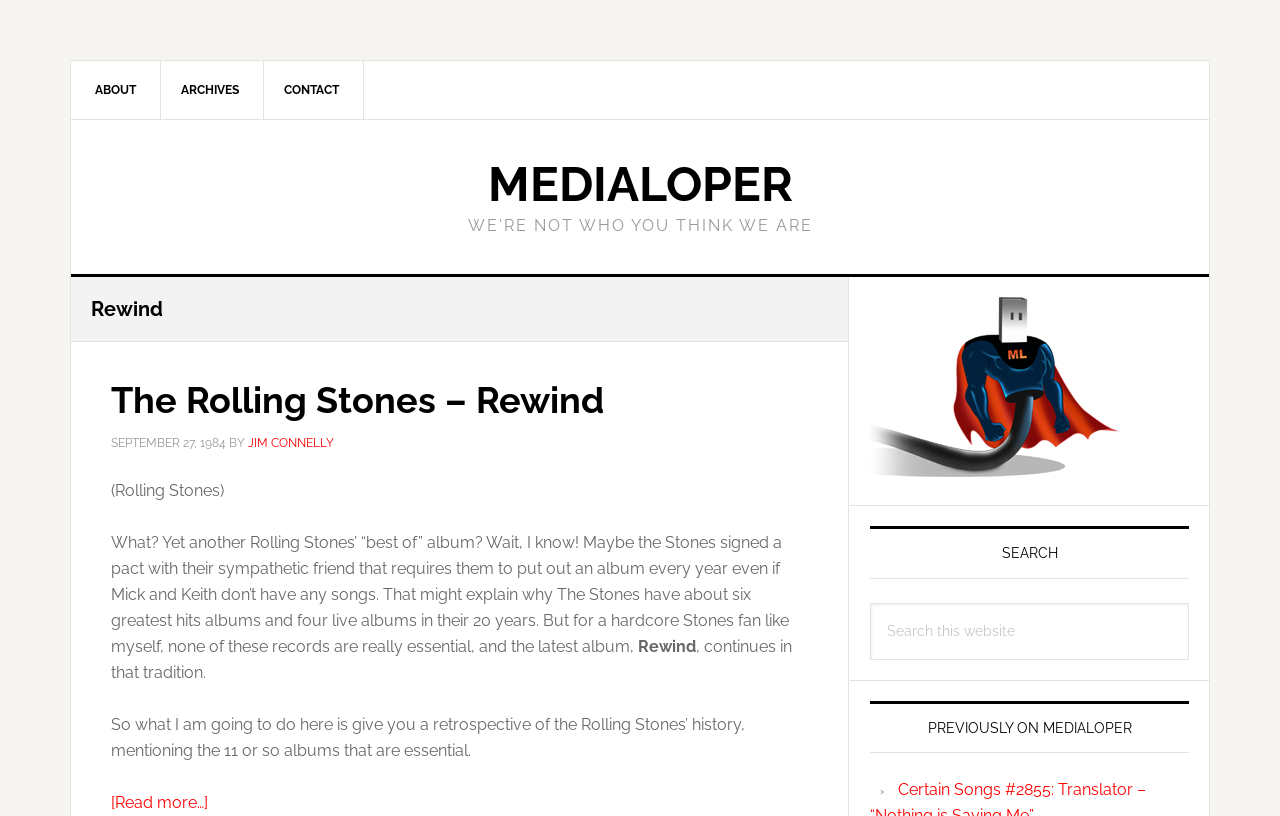What is the name of the website?
Look at the image and answer the question with a single word or phrase.

Medialoper